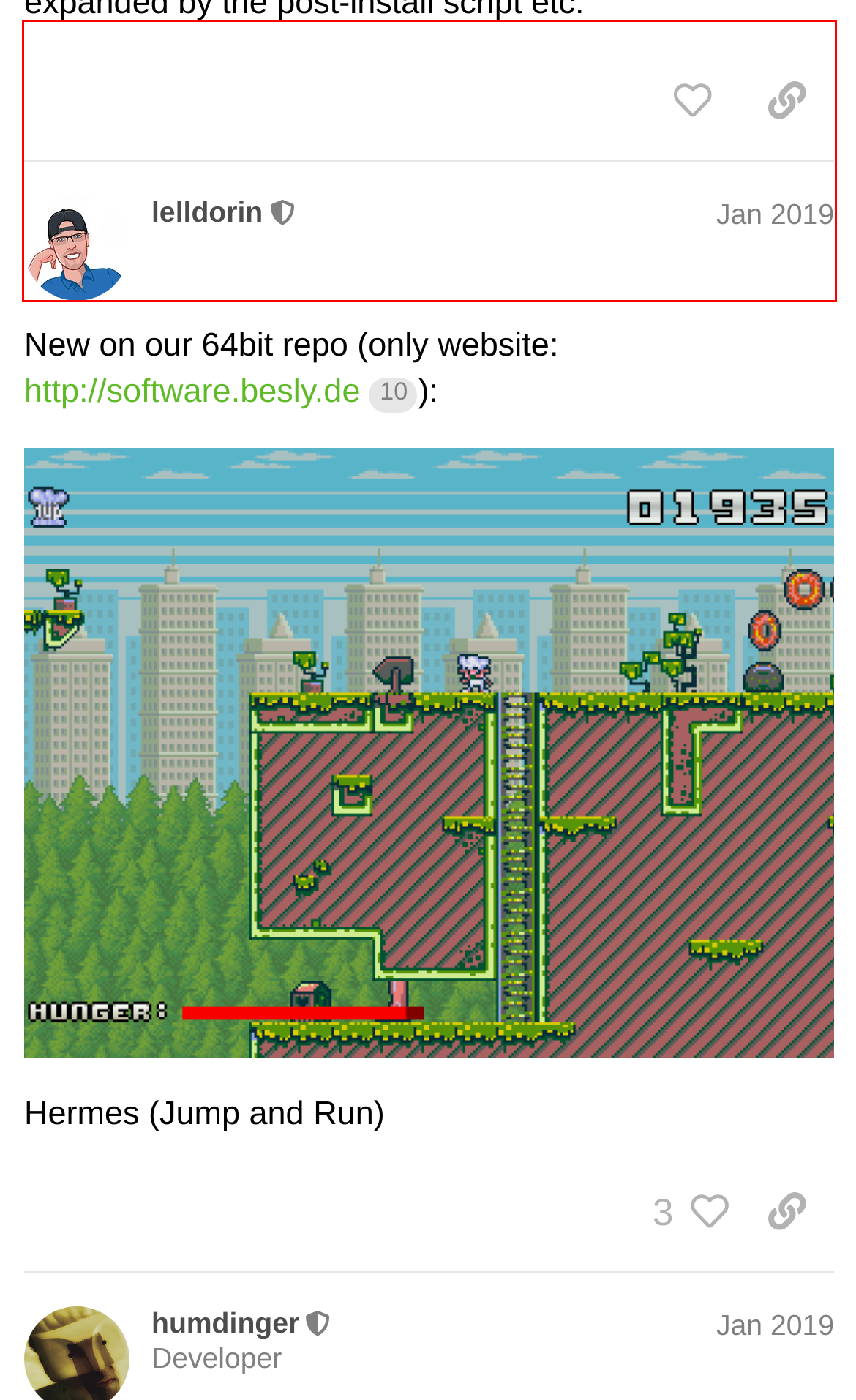Within the screenshot of a webpage, identify the red bounding box and perform OCR to capture the text content it contains.

Question: Until that ticket is solved, would it make more sense to just open the folder of that package and select the HPKG? If people wanted to uninstall, they can simply move/delete the HPKG. If they wanted it opened in HaikuDepot, it’d just be a doubleclick/pressing ENTER.